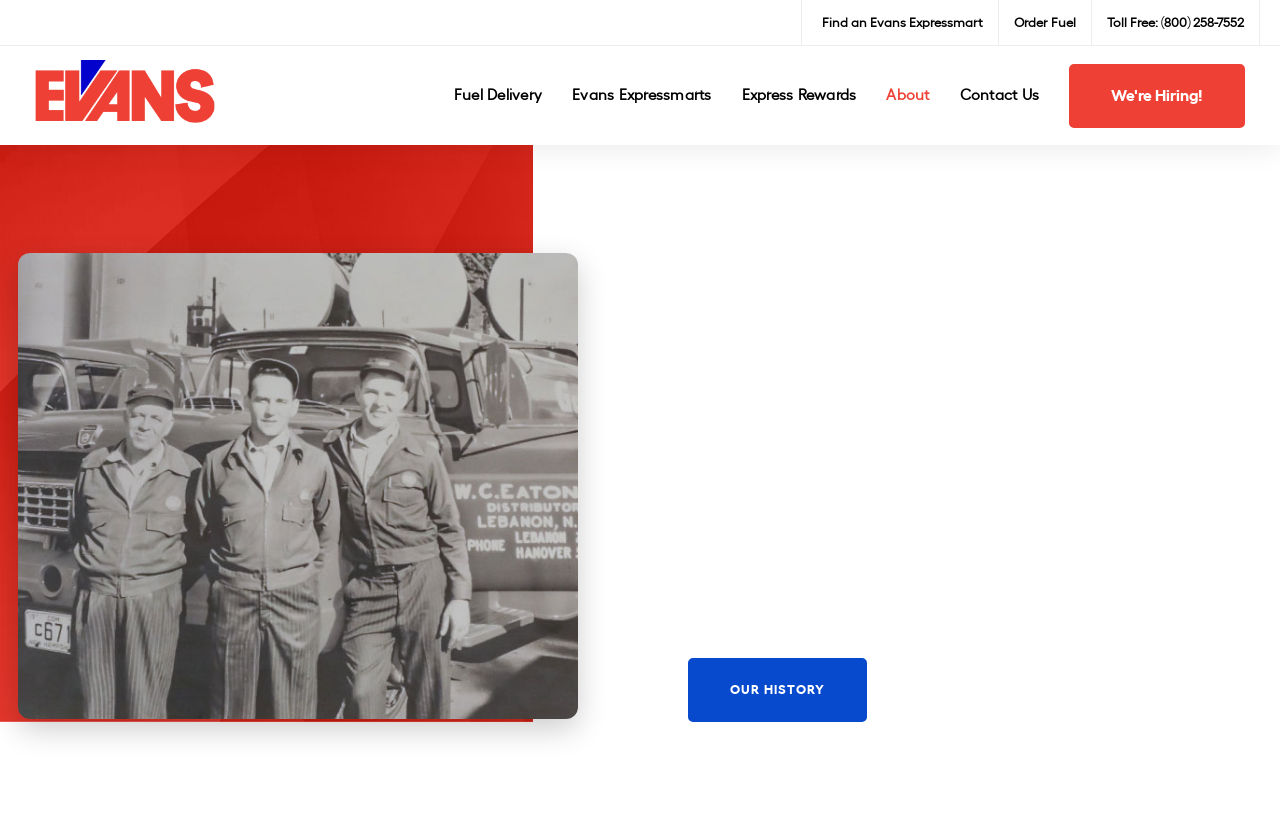Please find the bounding box coordinates of the element's region to be clicked to carry out this instruction: "Read about the company's history".

[0.538, 0.798, 0.678, 0.875]